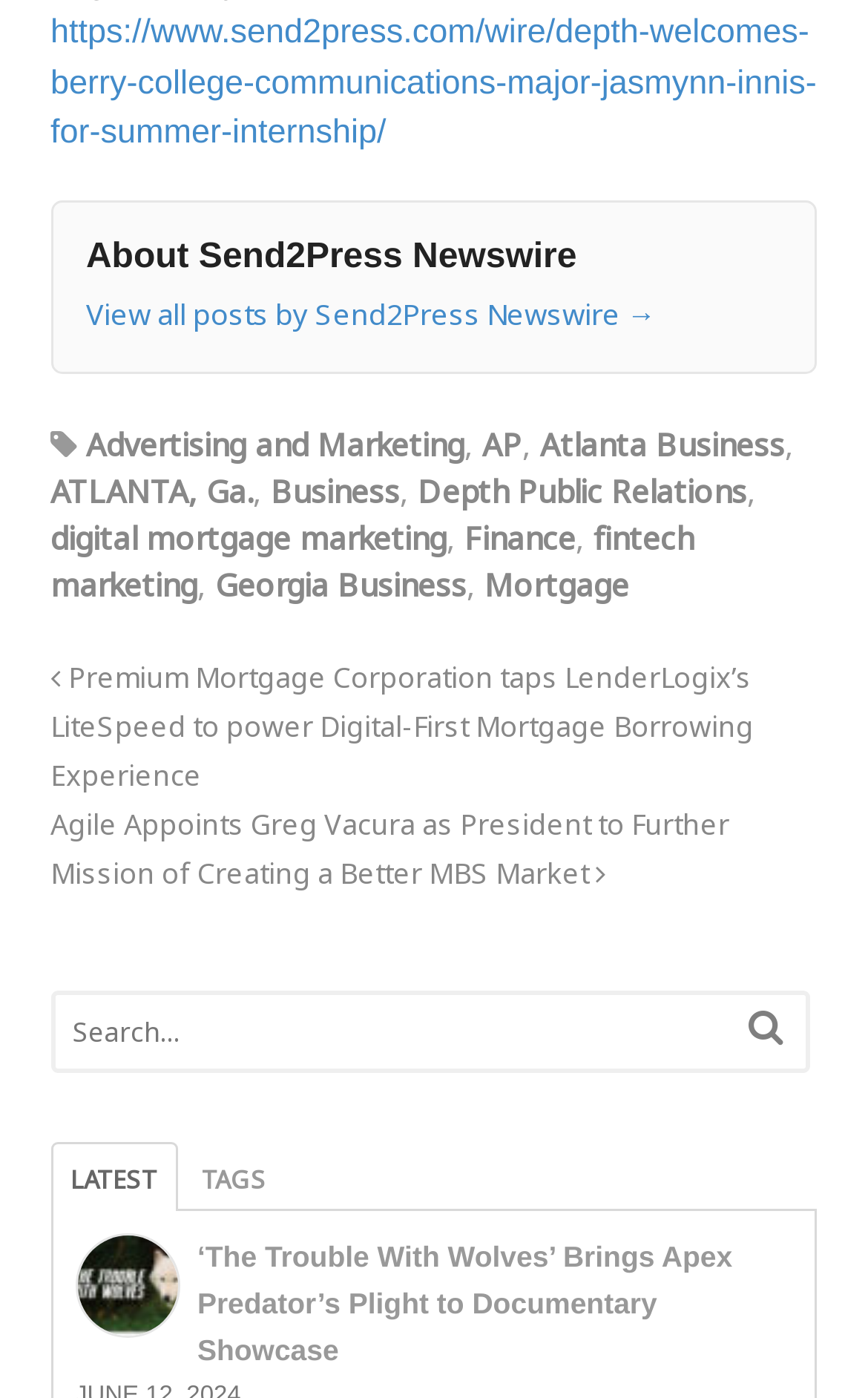Provide your answer in a single word or phrase: 
What is the main topic of the webpage?

News